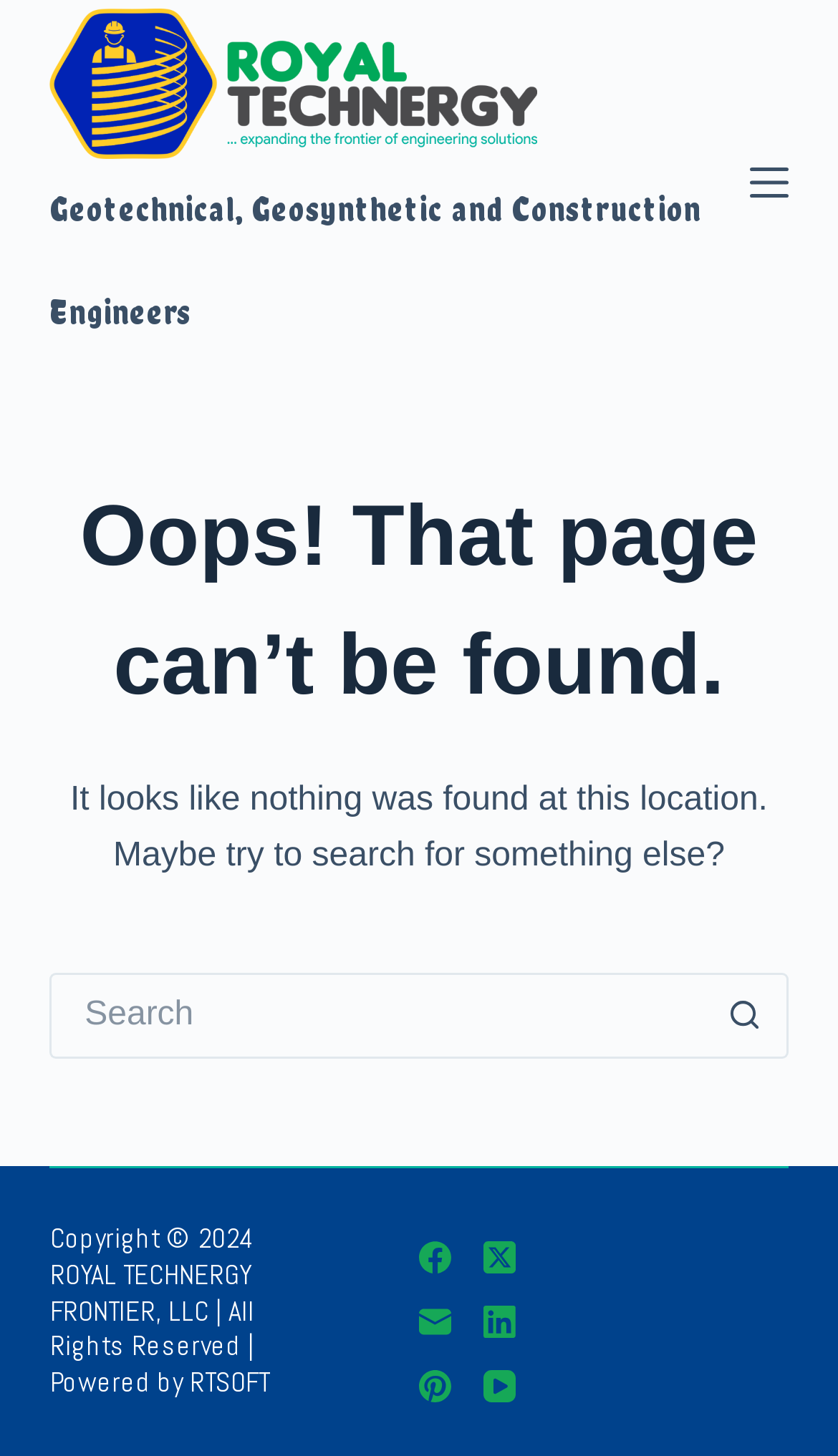Please determine the bounding box coordinates of the element's region to click for the following instruction: "Read about Arts".

None